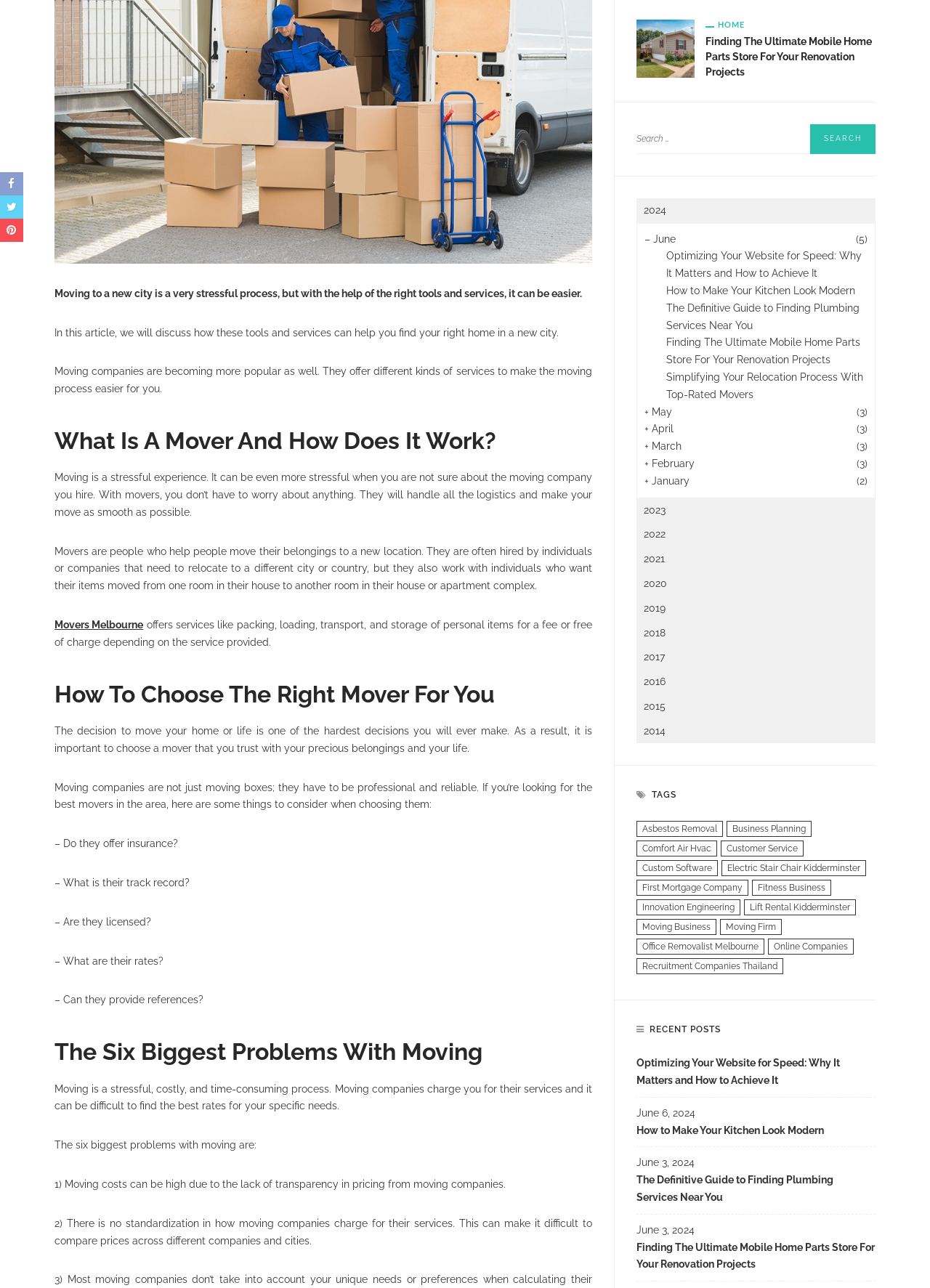Locate the UI element that matches the description 2020 in the webpage screenshot. Return the bounding box coordinates in the format (top-left x, top-left y, bottom-right x, bottom-right y), with values ranging from 0 to 1.

[0.684, 0.444, 0.941, 0.463]